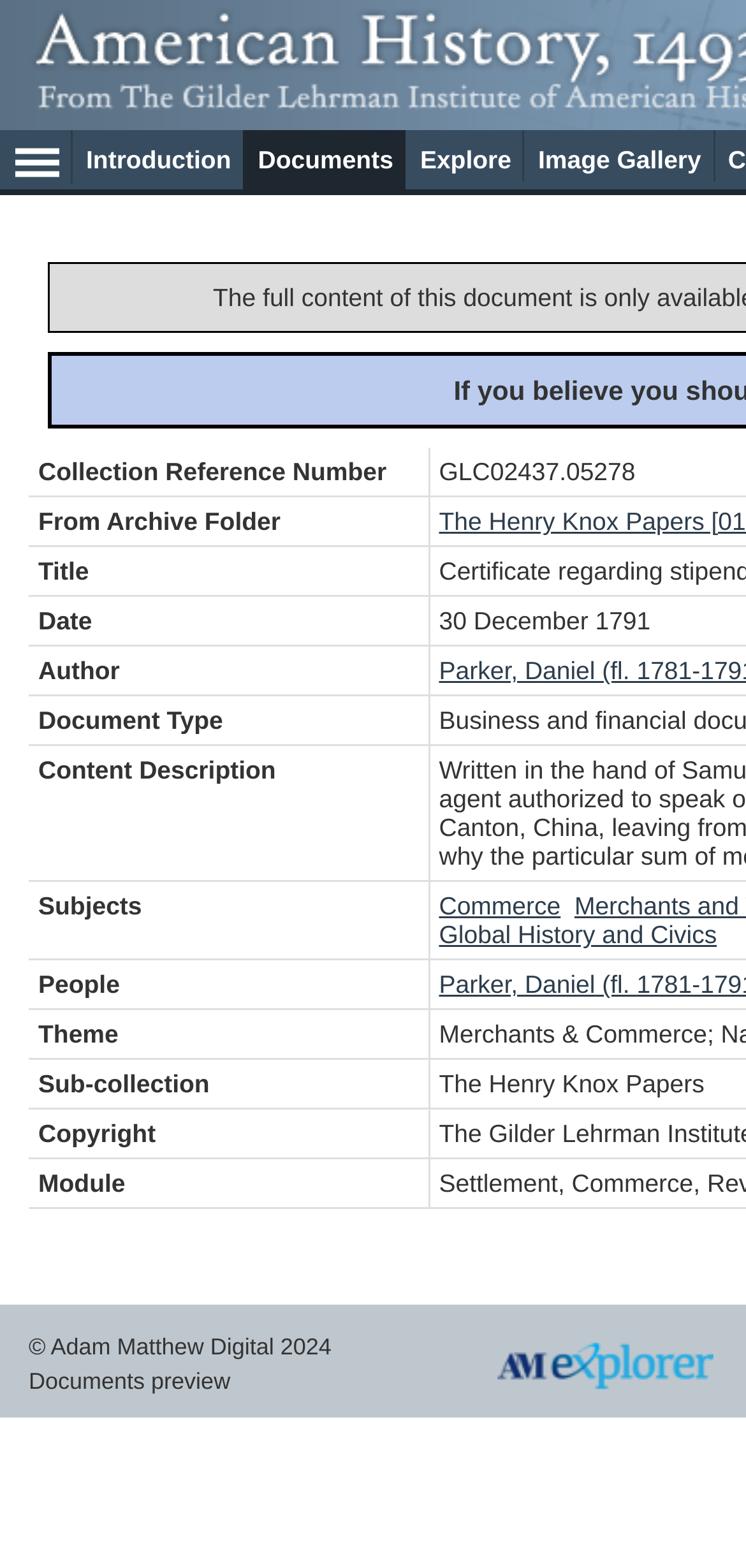Find the bounding box coordinates of the element to click in order to complete this instruction: "Learn more about cookies". The bounding box coordinates must be four float numbers between 0 and 1, denoted as [left, top, right, bottom].

None